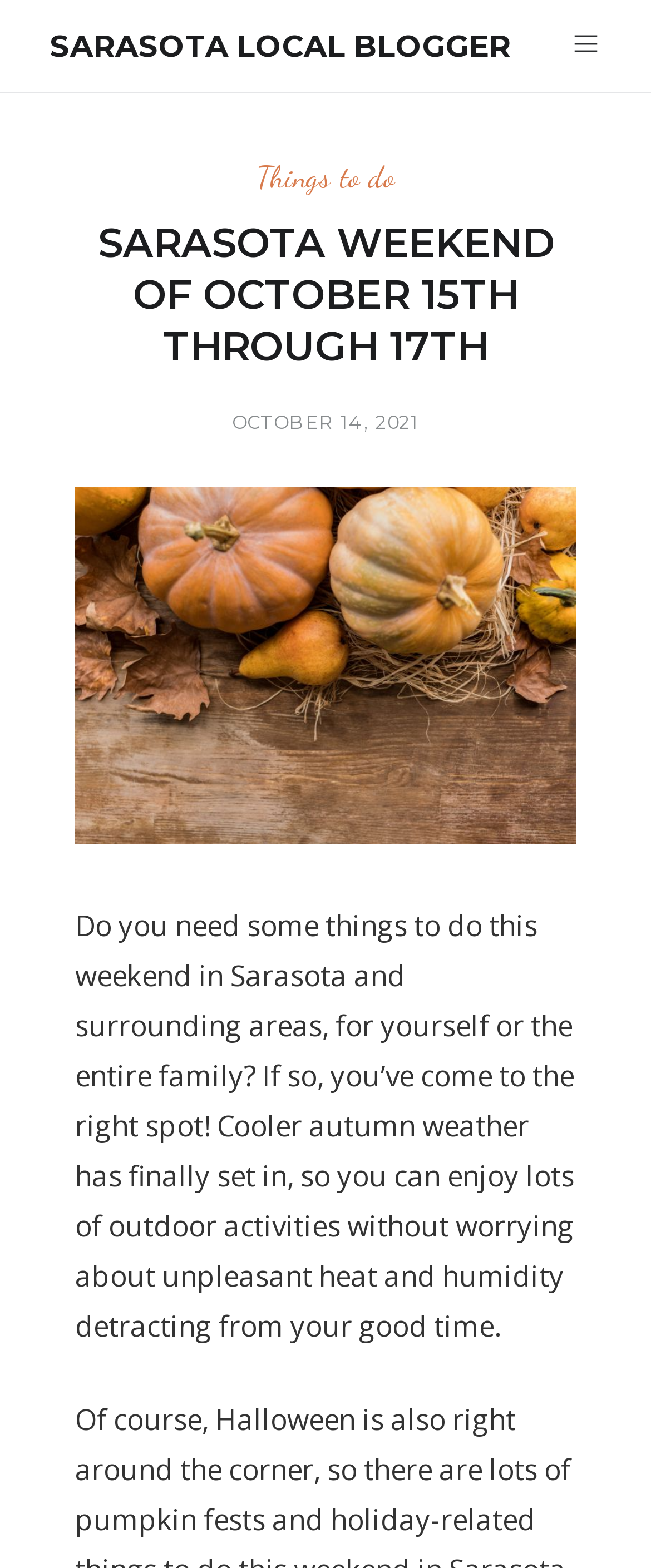Determine the bounding box for the HTML element described here: "parent_node: HOME". The coordinates should be given as [left, top, right, bottom] with each number being a float between 0 and 1.

[0.846, 0.007, 0.923, 0.05]